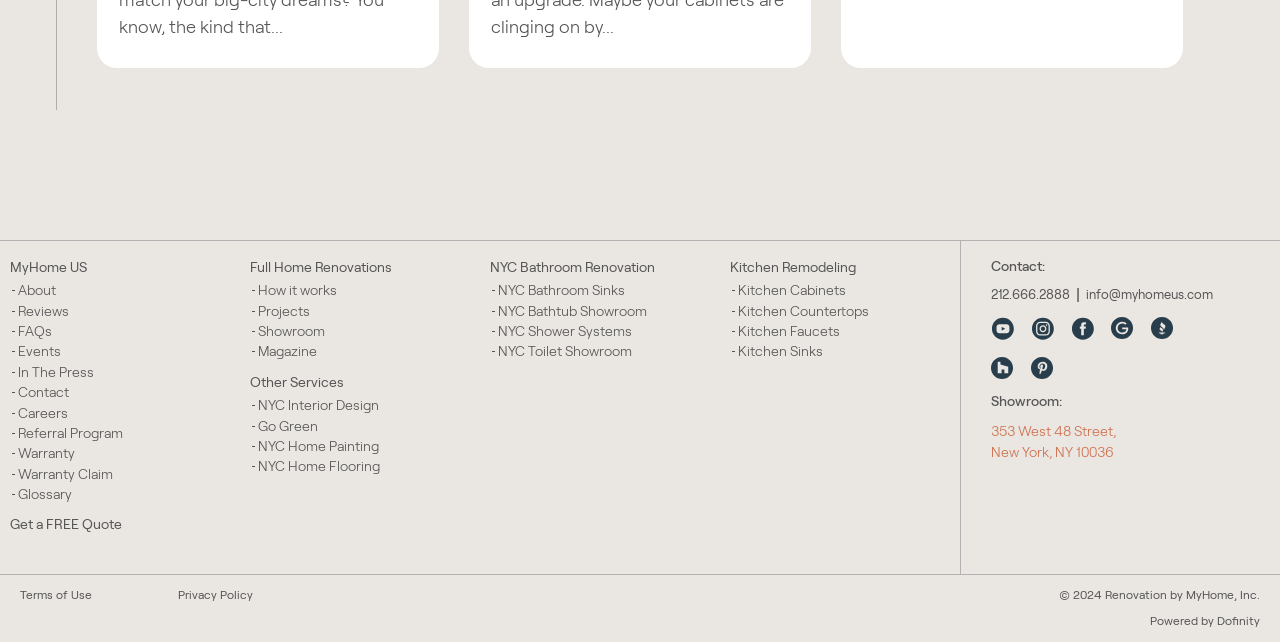Specify the bounding box coordinates of the area to click in order to follow the given instruction: "Learn about full home renovations."

[0.195, 0.405, 0.306, 0.429]